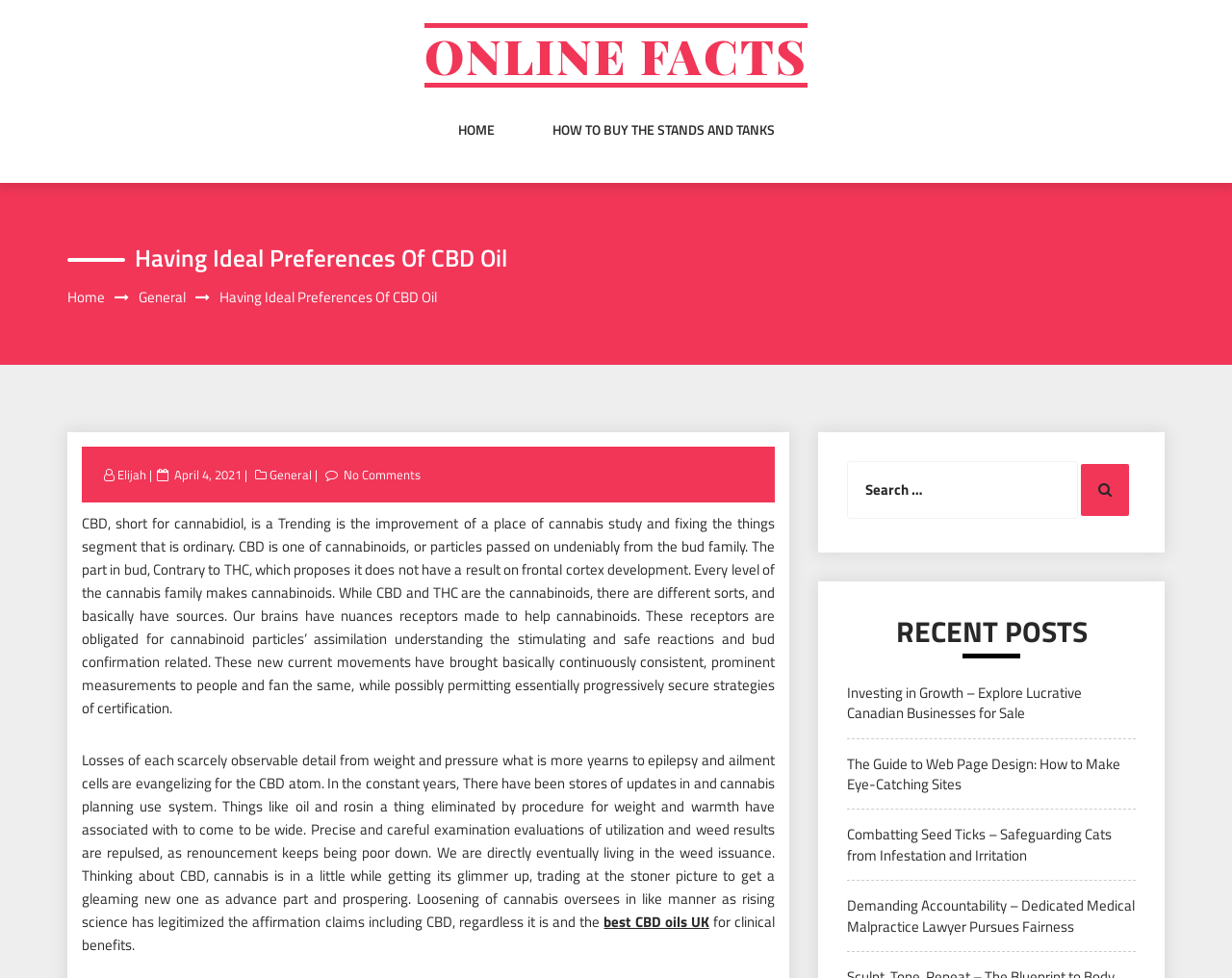Please identify the coordinates of the bounding box that should be clicked to fulfill this instruction: "Search for something".

[0.688, 0.472, 0.922, 0.535]